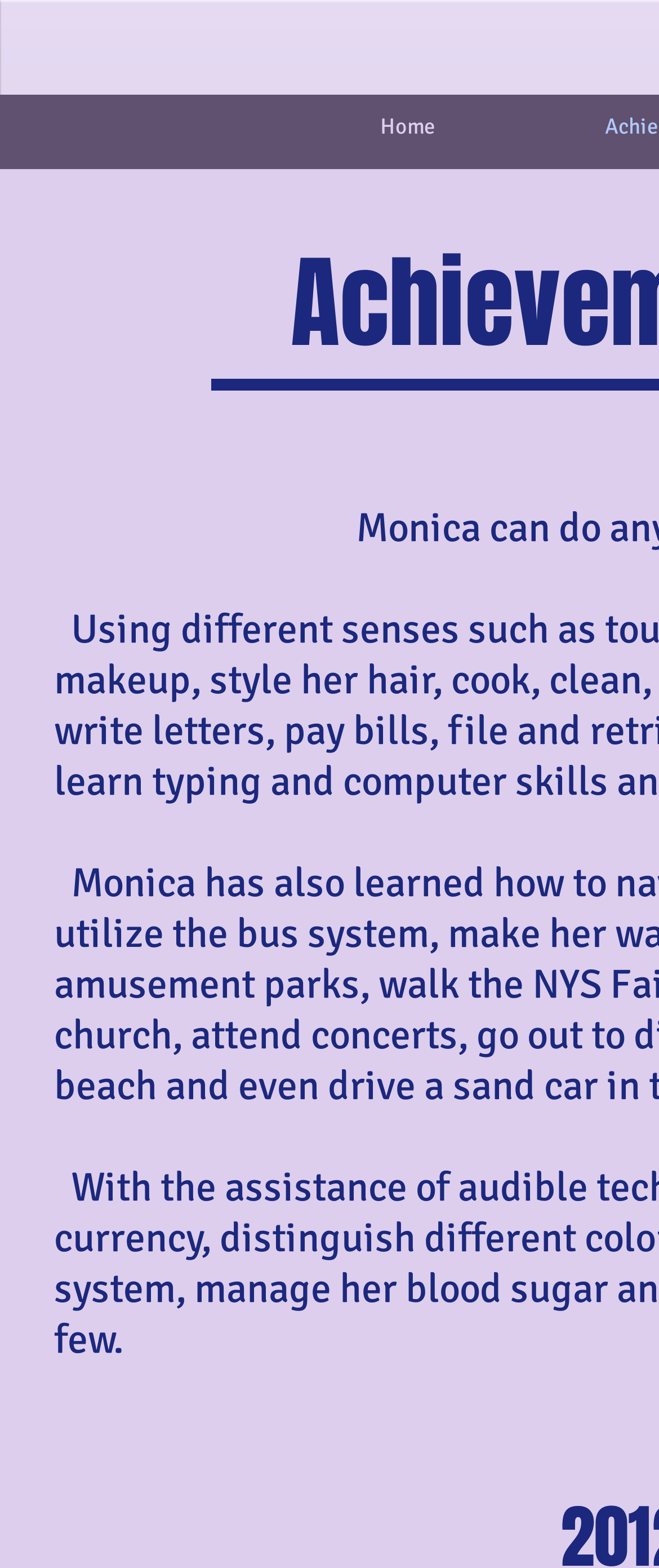Given the element description Home, specify the bounding box coordinates of the corresponding UI element in the format (top-left x, top-left y, bottom-right x, bottom-right y). All values must be between 0 and 1.

[0.374, 0.06, 0.864, 0.102]